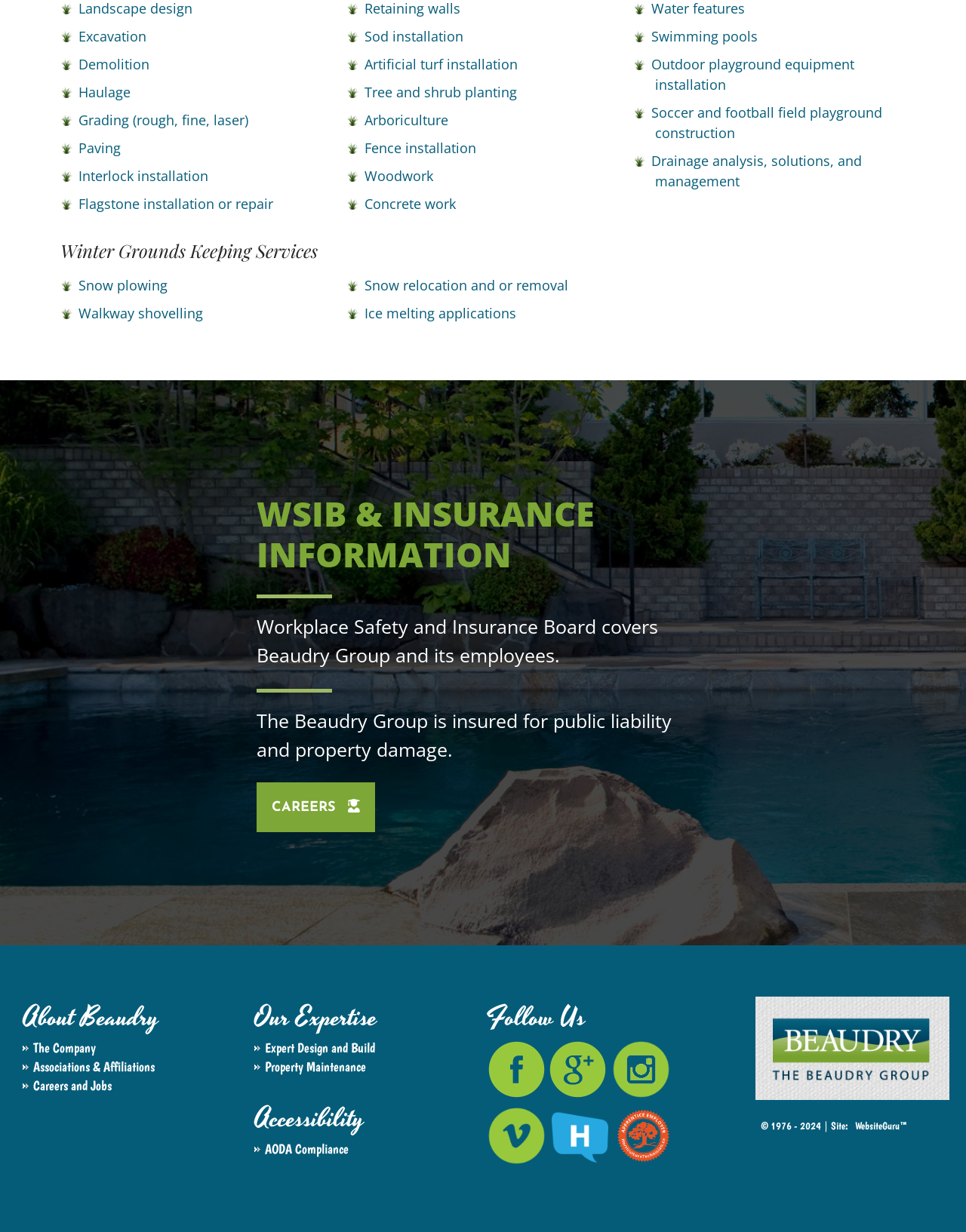Highlight the bounding box coordinates of the element that should be clicked to carry out the following instruction: "Explore CAREERS". The coordinates must be given as four float numbers ranging from 0 to 1, i.e., [left, top, right, bottom].

[0.266, 0.635, 0.388, 0.675]